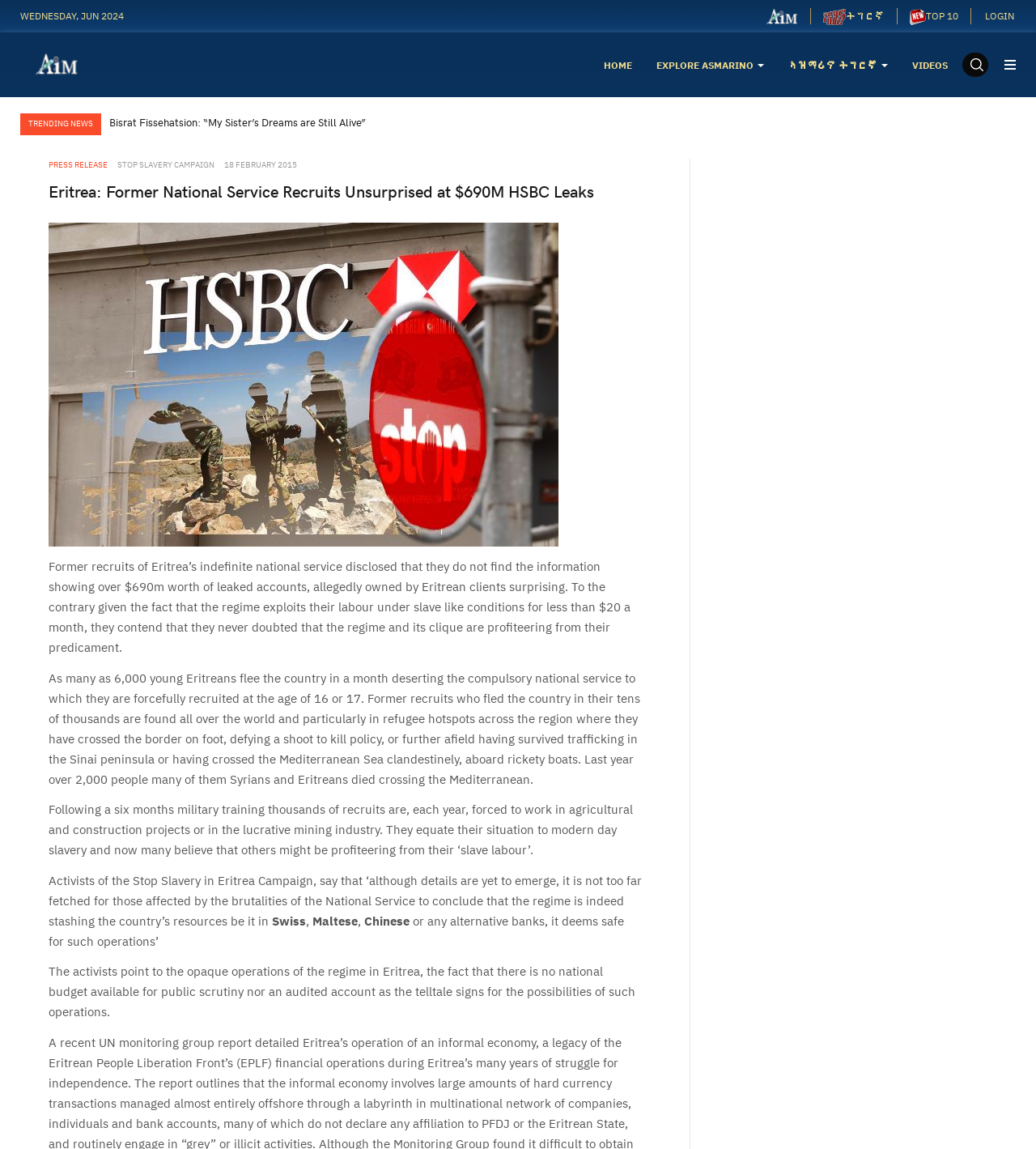Illustrate the webpage's structure and main components comprehensively.

The webpage appears to be a news article or blog post with a focus on Eritrea and its national service recruits. At the top of the page, there is a date "WEDNESDAY, JUN 2024" and a series of links to different language pages, including English, Tigrinya, and TOP 10. Below this, there is a login button and a link to the website's home page, as well as links to explore the website and view videos.

The main content of the page is a news article with the title "Eritrea: Former National Service Recruits Unsurprised at $690M HSBC Leaks". The article is divided into several paragraphs, with a brief summary at the top. The text describes how former national service recruits in Eritrea are not surprised by the leaked information showing over $690 million in accounts allegedly owned by Eritrean clients, given the regime's exploitation of their labor under slave-like conditions.

The article goes on to describe how thousands of young Eritreans flee the country each month to escape the compulsory national service, and how former recruits who have fled the country are found all over the world. It also mentions the Stop Slavery in Eritrea Campaign and quotes activists who believe that the regime may be stashing the country's resources in foreign banks.

To the right of the article, there is a section with a heading "TRENDING NEWS" and a list of links to other news articles. Below this, there is a search box and a button with a magnifying glass icon. At the very bottom of the page, there is an advertisement iframe.

Throughout the page, there are several images, including logos for the website and its social media pages, as well as icons for the search box and buttons. The overall layout of the page is cluttered, with many elements competing for attention.